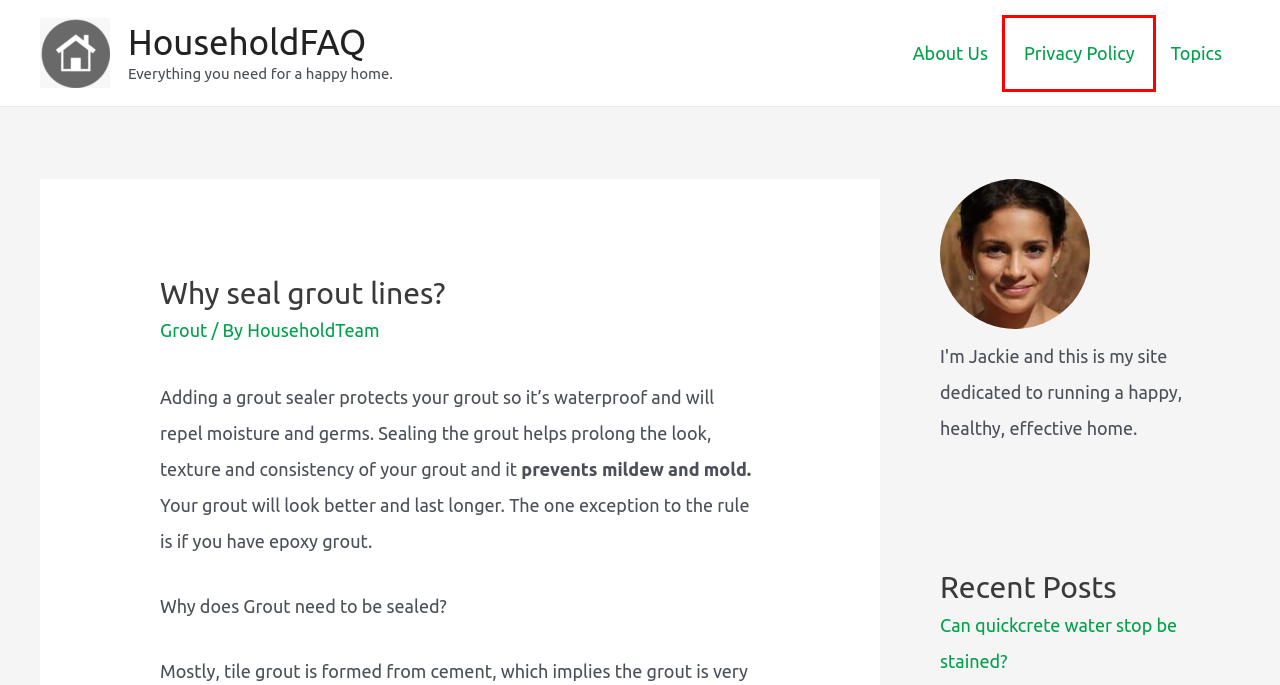Please examine the screenshot provided, which contains a red bounding box around a UI element. Select the webpage description that most accurately describes the new page displayed after clicking the highlighted element. Here are the candidates:
A. About Us - HouseholdFAQ
B. Topics - HouseholdFAQ
C. HouseholdTeam - HouseholdFAQ
D. Can quickcrete water stop be stained? - HouseholdFAQ
E. Does grout dry darker or lighter? - HouseholdFAQ
F. Privacy Policy - HouseholdFAQ
G. Grout - HouseholdFAQ
H. HouseholdFAQ - Everything you need for a happy home.

F